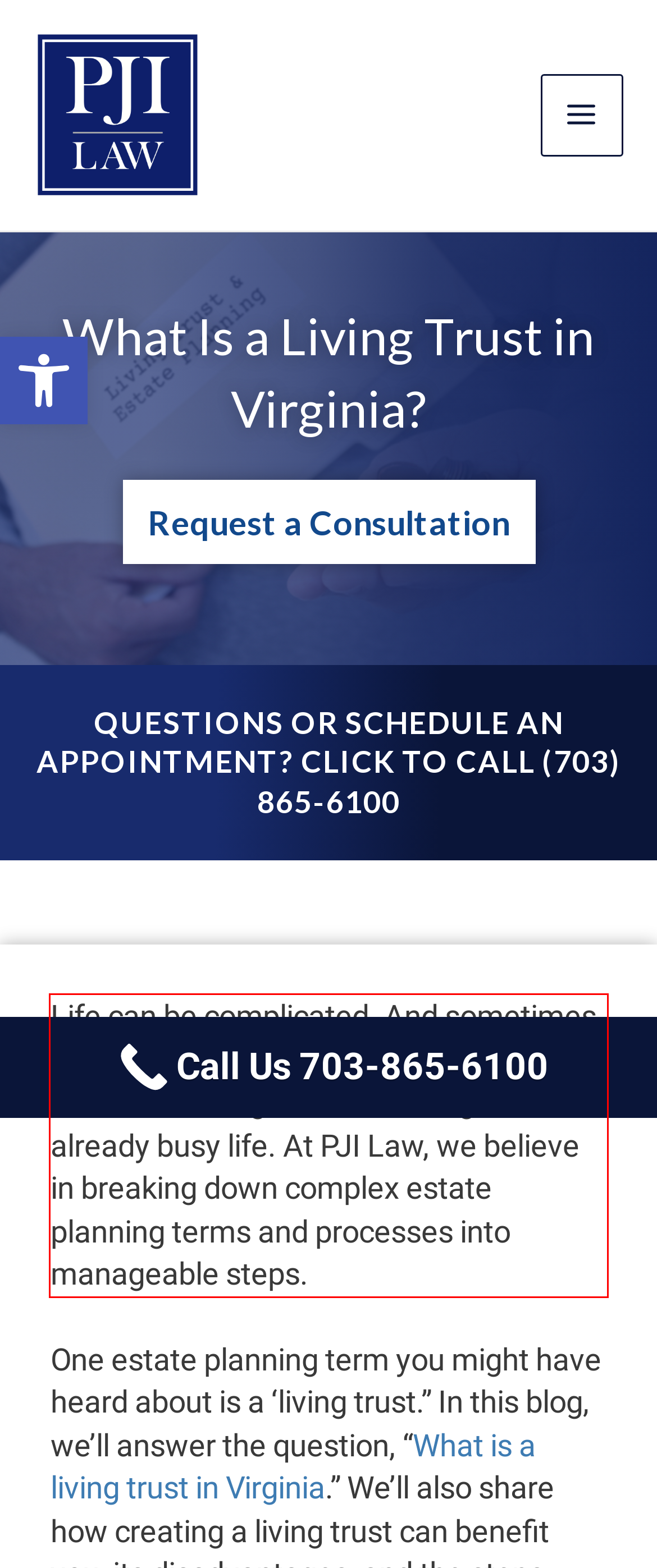Please perform OCR on the text content within the red bounding box that is highlighted in the provided webpage screenshot.

Life can be complicated. And sometimes, the thought of planning for the future feels like adding one more thing to an already busy life. At PJI Law, we believe in breaking down complex estate planning terms and processes into manageable steps.